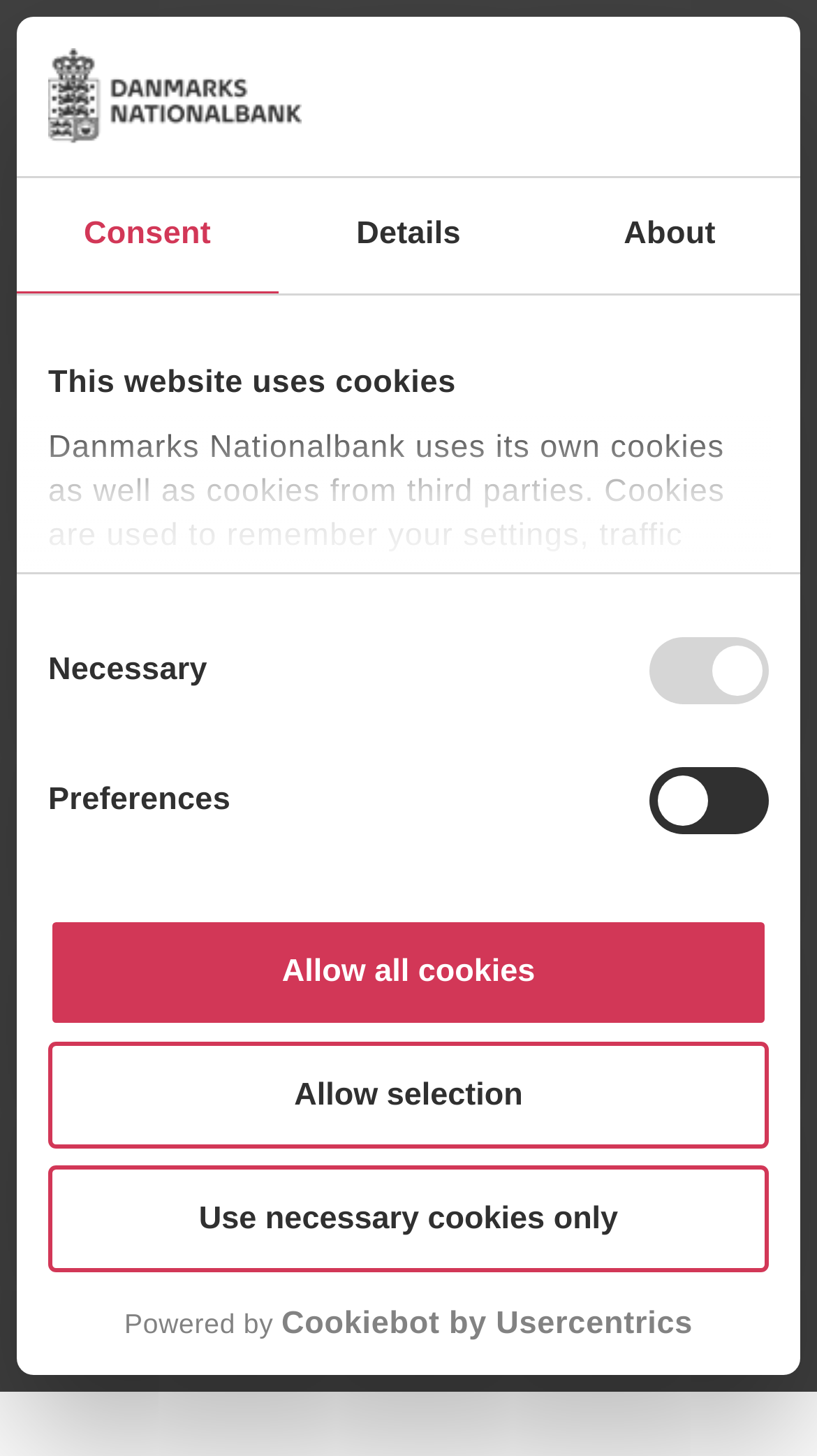Specify the bounding box coordinates of the area to click in order to execute this command: 'Click the 'Open search' button'. The coordinates should consist of four float numbers ranging from 0 to 1, and should be formatted as [left, top, right, bottom].

[0.692, 0.08, 0.795, 0.137]